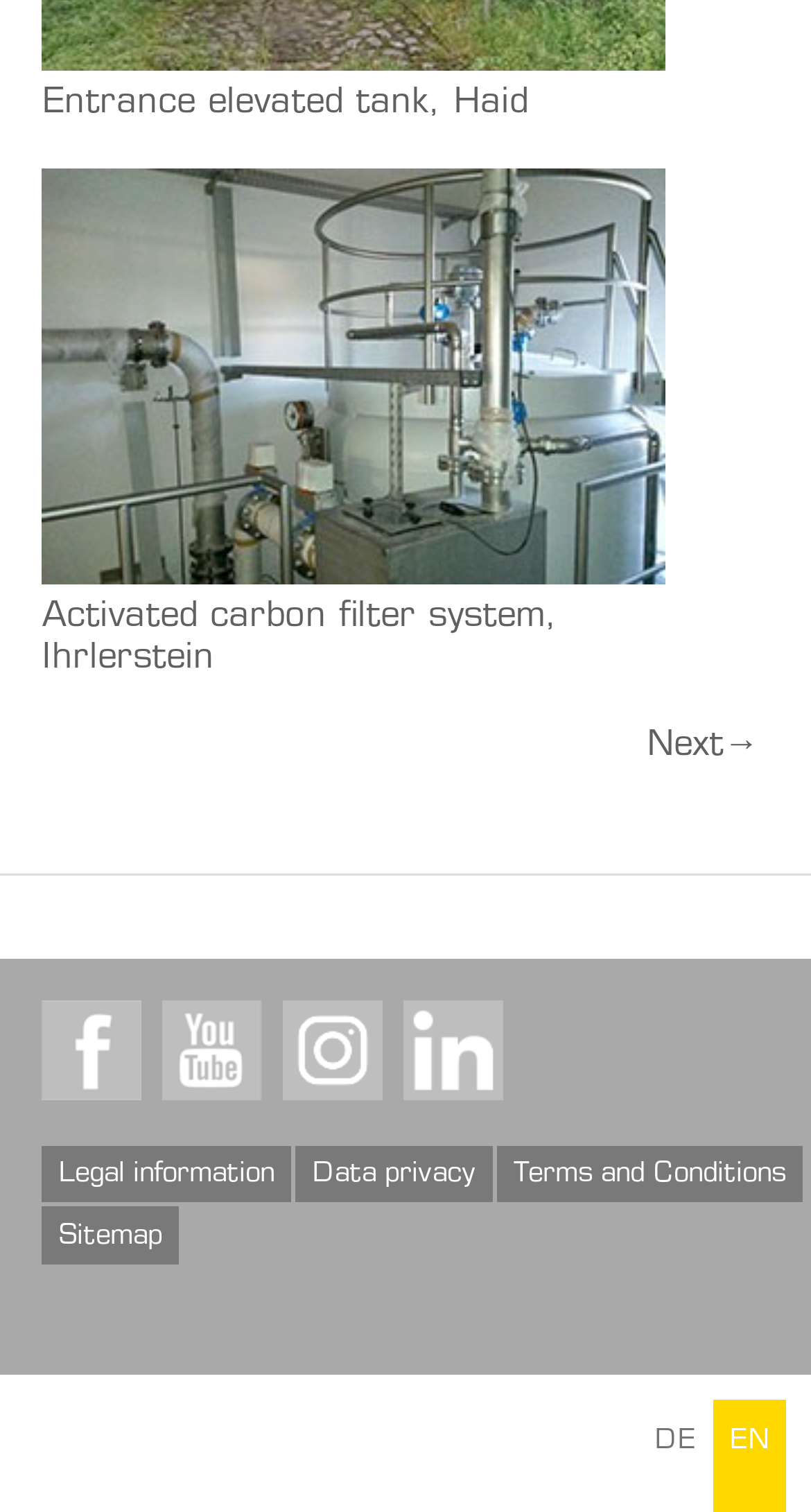Identify the bounding box coordinates of the region I need to click to complete this instruction: "View image details".

[0.051, 0.111, 0.821, 0.386]